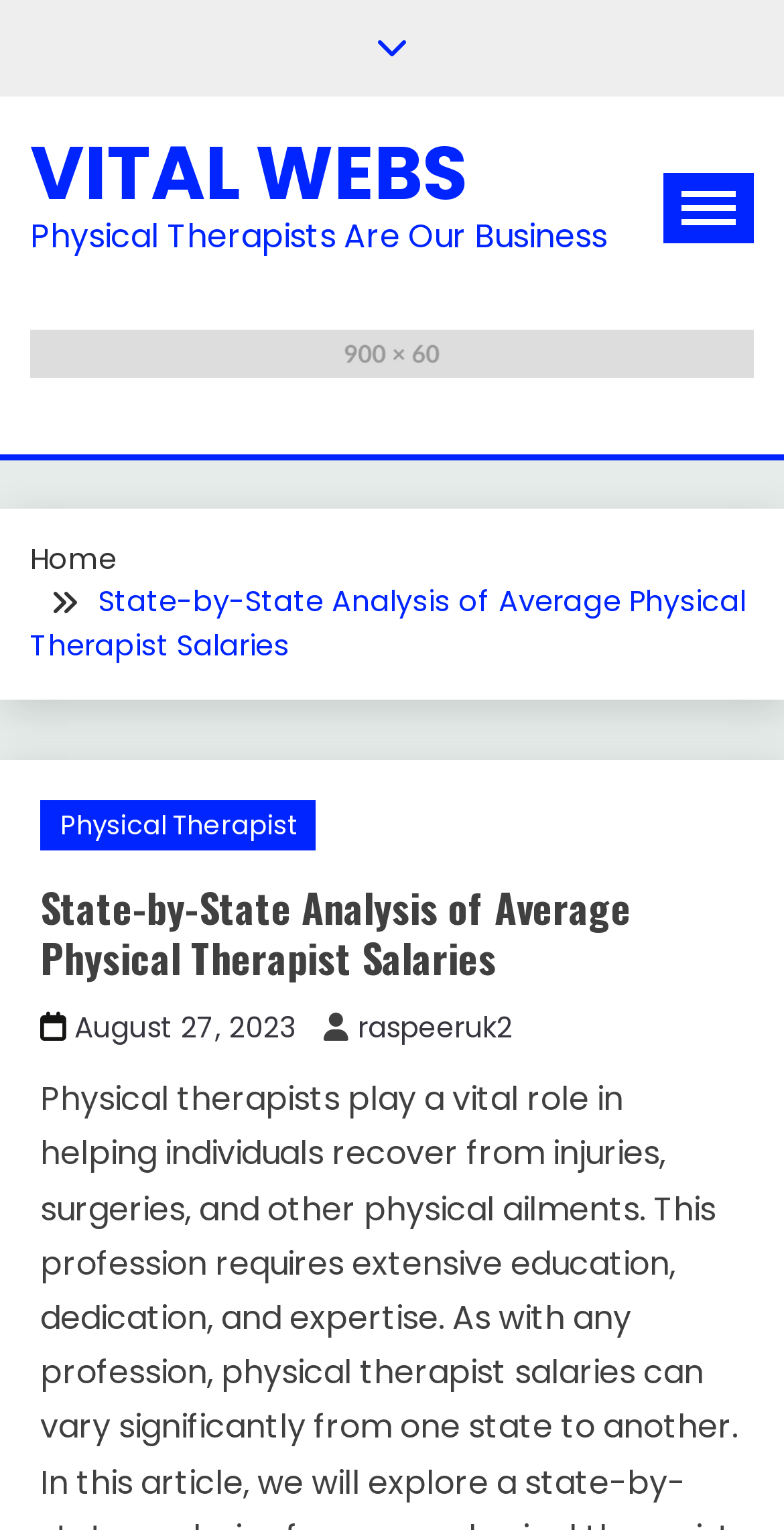Can you find the bounding box coordinates for the element that needs to be clicked to execute this instruction: "Click admin link"? The coordinates should be given as four float numbers between 0 and 1, i.e., [left, top, right, bottom].

None